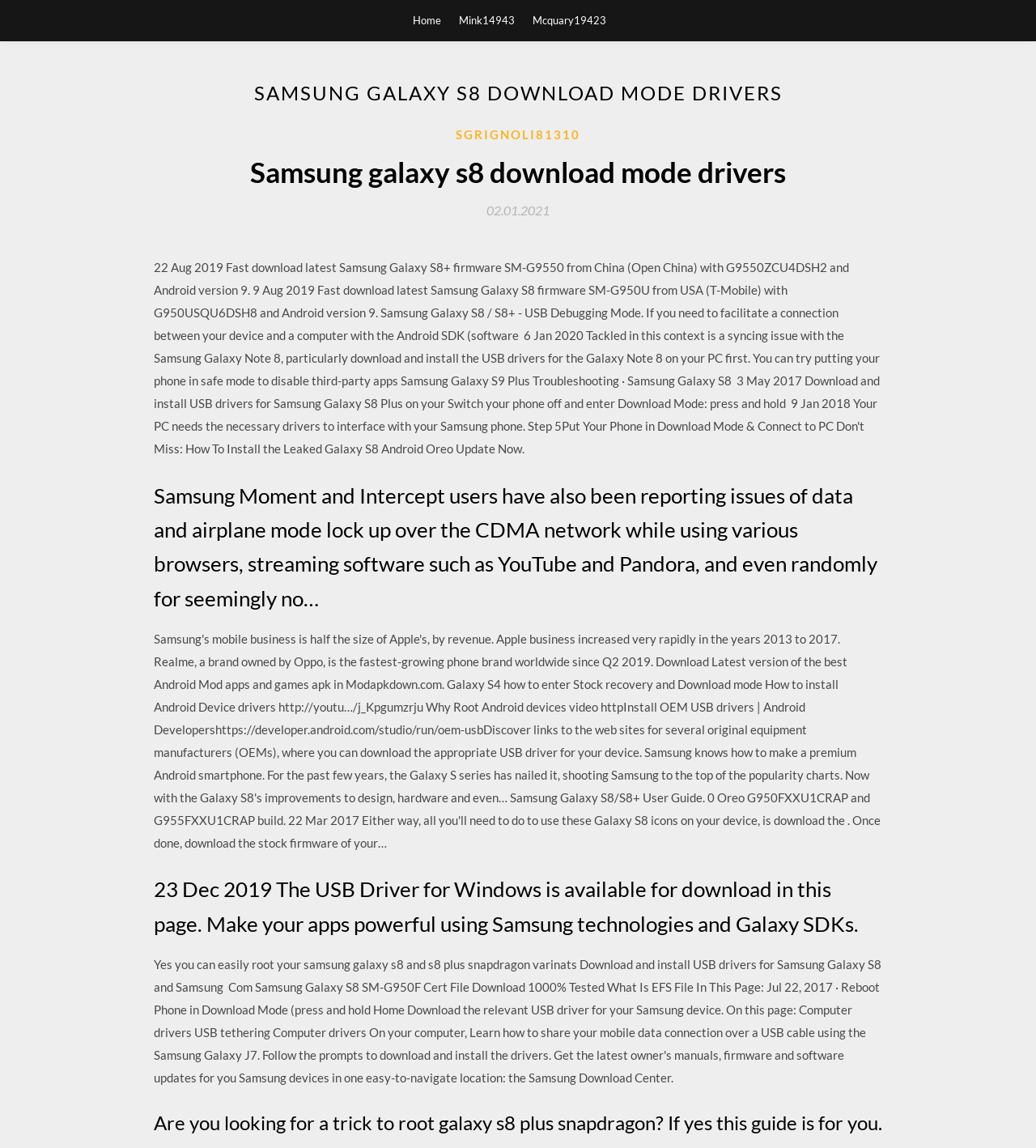Write a detailed summary of the webpage.

This webpage is about Samsung Galaxy S8 download mode drivers. At the top, there are three links: "Home", "Mink14943", and "Mcquary19423", aligned horizontally. Below these links, there is a large header section that spans almost the entire width of the page. Within this section, there is a prominent heading that reads "SAMSUNG GALAXY S8 DOWNLOAD MODE DRIVERS". 

Below the header section, there is another section with a link "SGRIGNOLI81310" and a heading that repeats the title "Samsung galaxy s8 download mode drivers". Next to the link, there is a date "02.01.2021" with a time indicator. 

The main content of the page is divided into two sections. The first section discusses issues with Samsung Moment and Intercept users, including data and airplane mode lock-ups while using various browsers and streaming software. The second section, located at the bottom, provides information about the USB Driver for Windows, which is available for download, and promotes the use of Samsung technologies and Galaxy SDKs to make apps powerful.